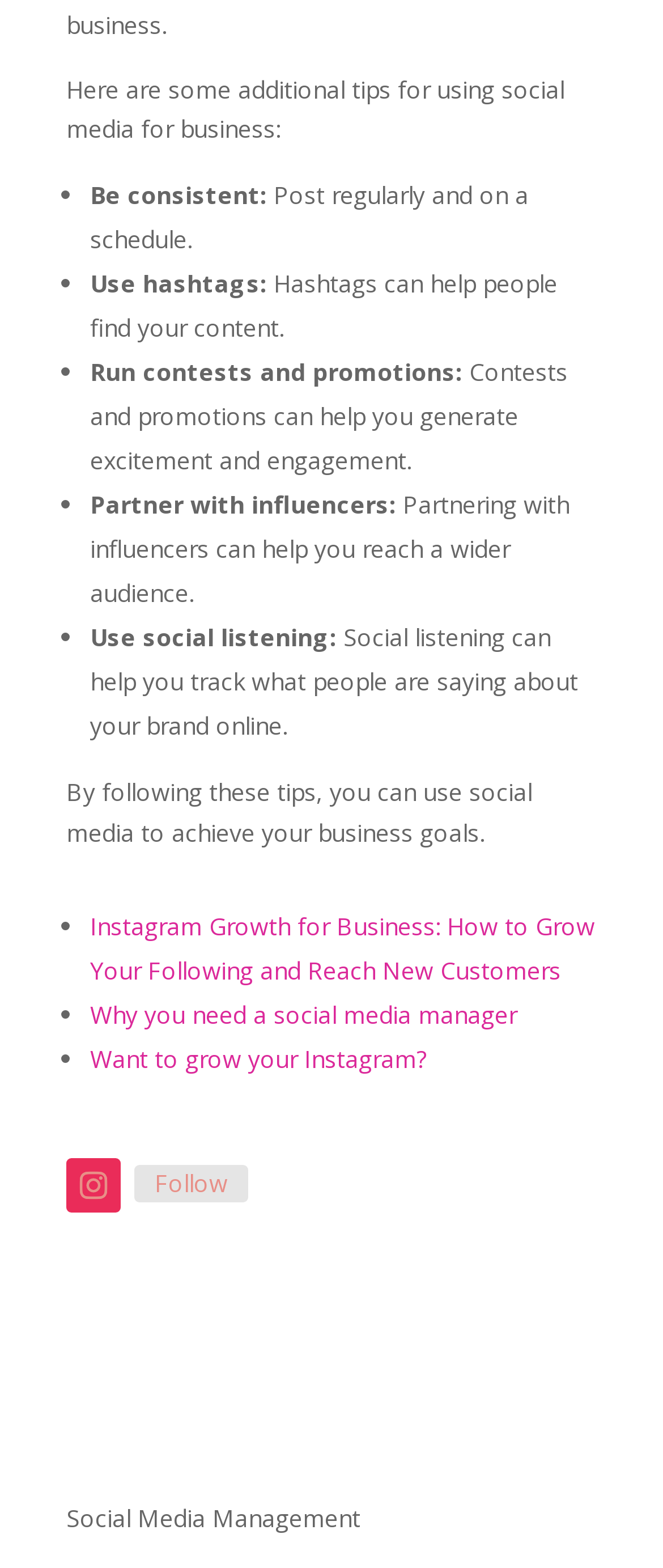Please provide the bounding box coordinates in the format (top-left x, top-left y, bottom-right x, bottom-right y). Remember, all values are floating point numbers between 0 and 1. What is the bounding box coordinate of the region described as: .ryukyu

None